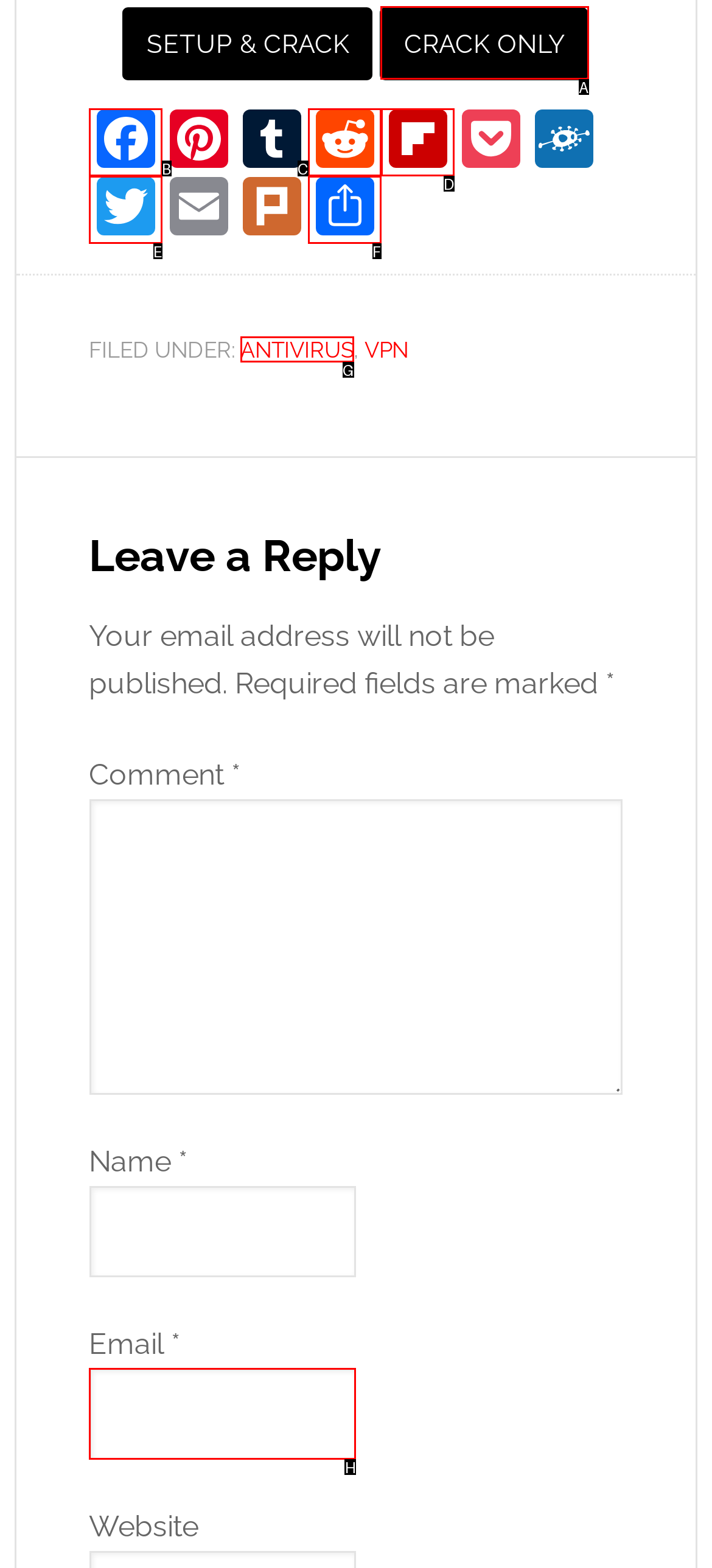Determine the HTML element that best aligns with the description: Terms And Conditions
Answer with the appropriate letter from the listed options.

None